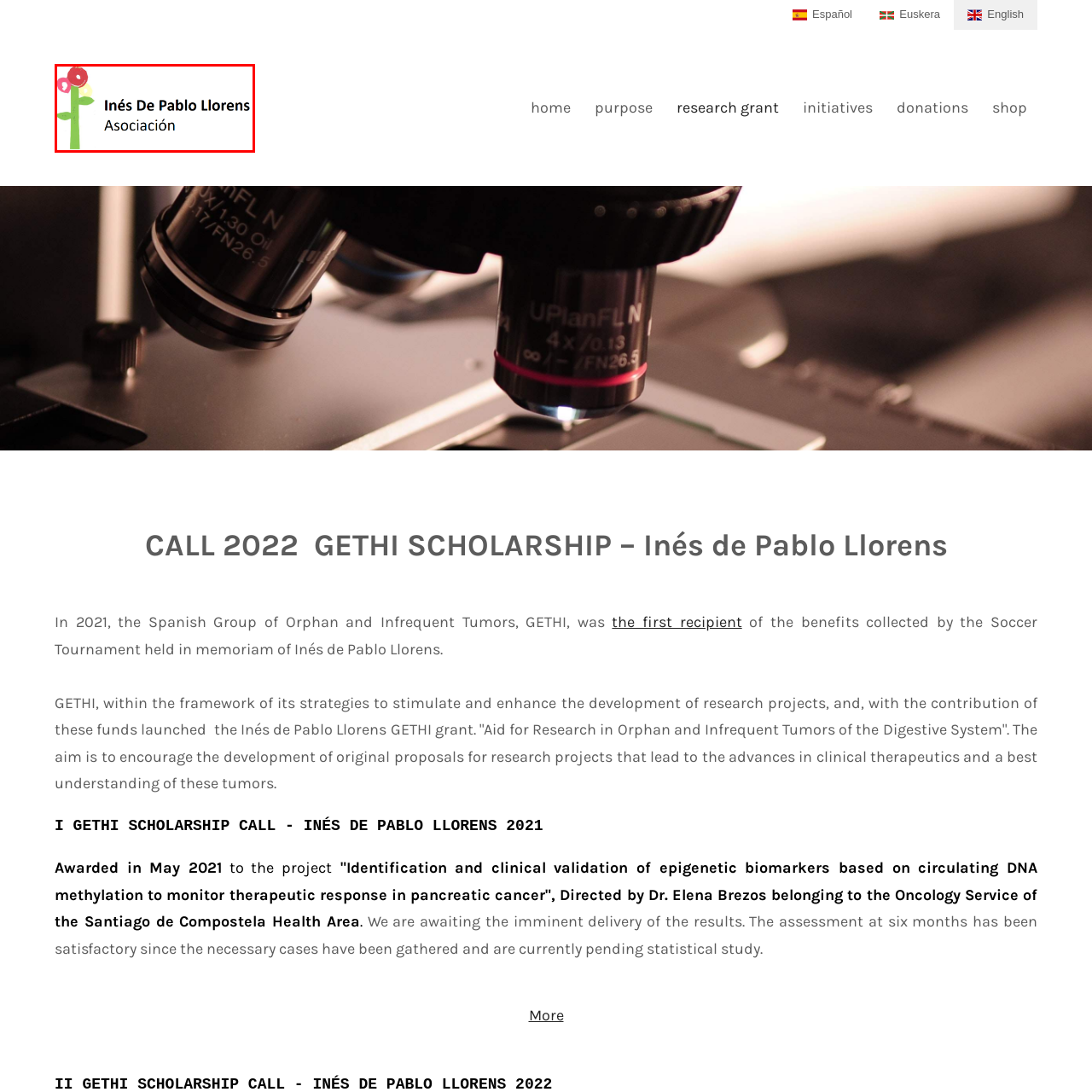Give an in-depth description of the picture inside the red marked area.

The image features the logo of the "Asociación Inés de Pablo Llorens." It showcases a vibrant and whimsical design, prominently displaying a stylized flower with red and pink petals, accompanied by green leaves and a stem. Beneath the floral illustration, the association's name is presented in a bold, modern font, reading "Inés De Pablo Llorens," followed by the word "Asociación" in a slightly smaller size. This logo embodies the mission and spirit of the organization, which is dedicated to supporting research and awareness related to orphan and infrequent tumors.